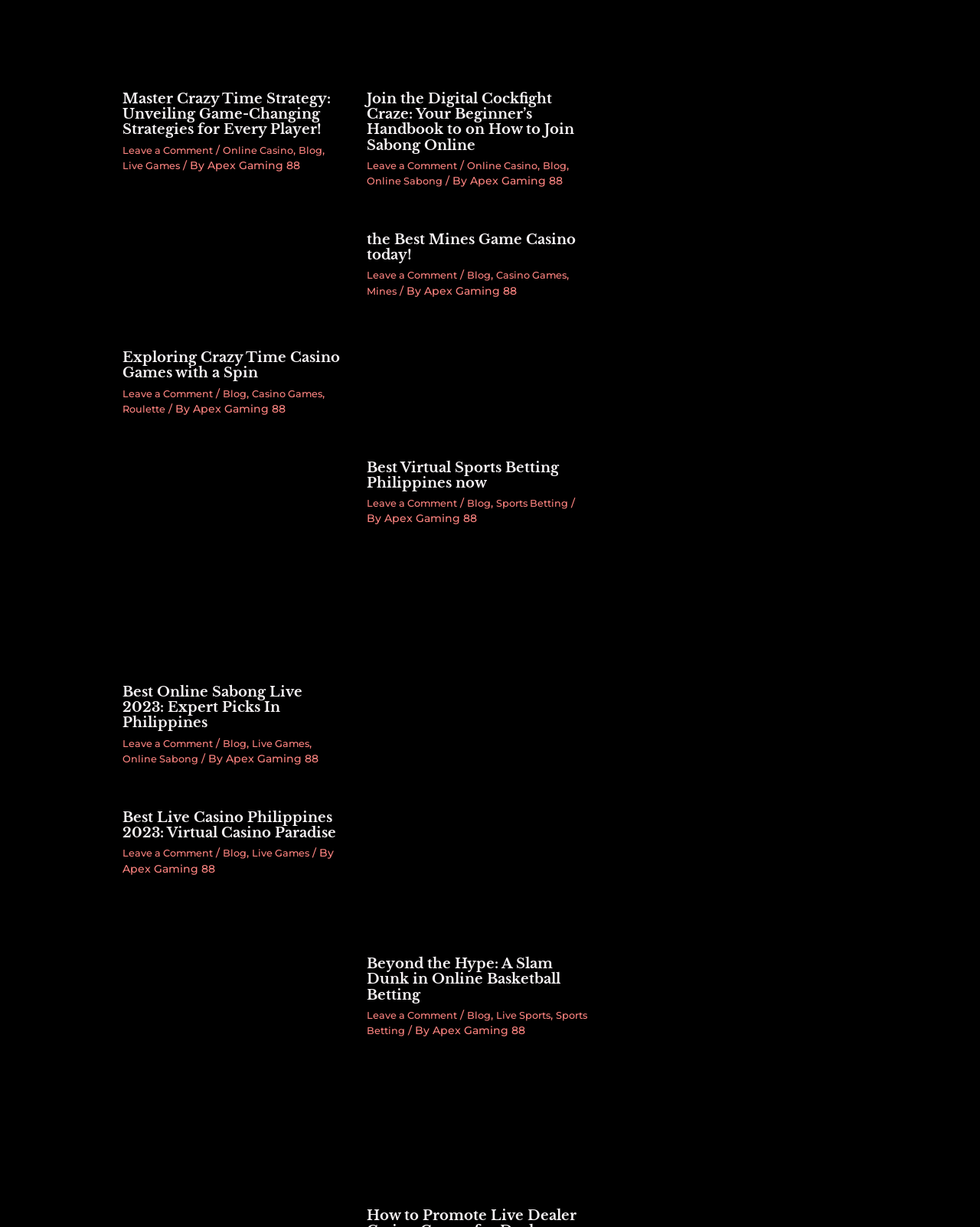Provide the bounding box coordinates of the area you need to click to execute the following instruction: "Read the article about LaSalle County TV station".

None